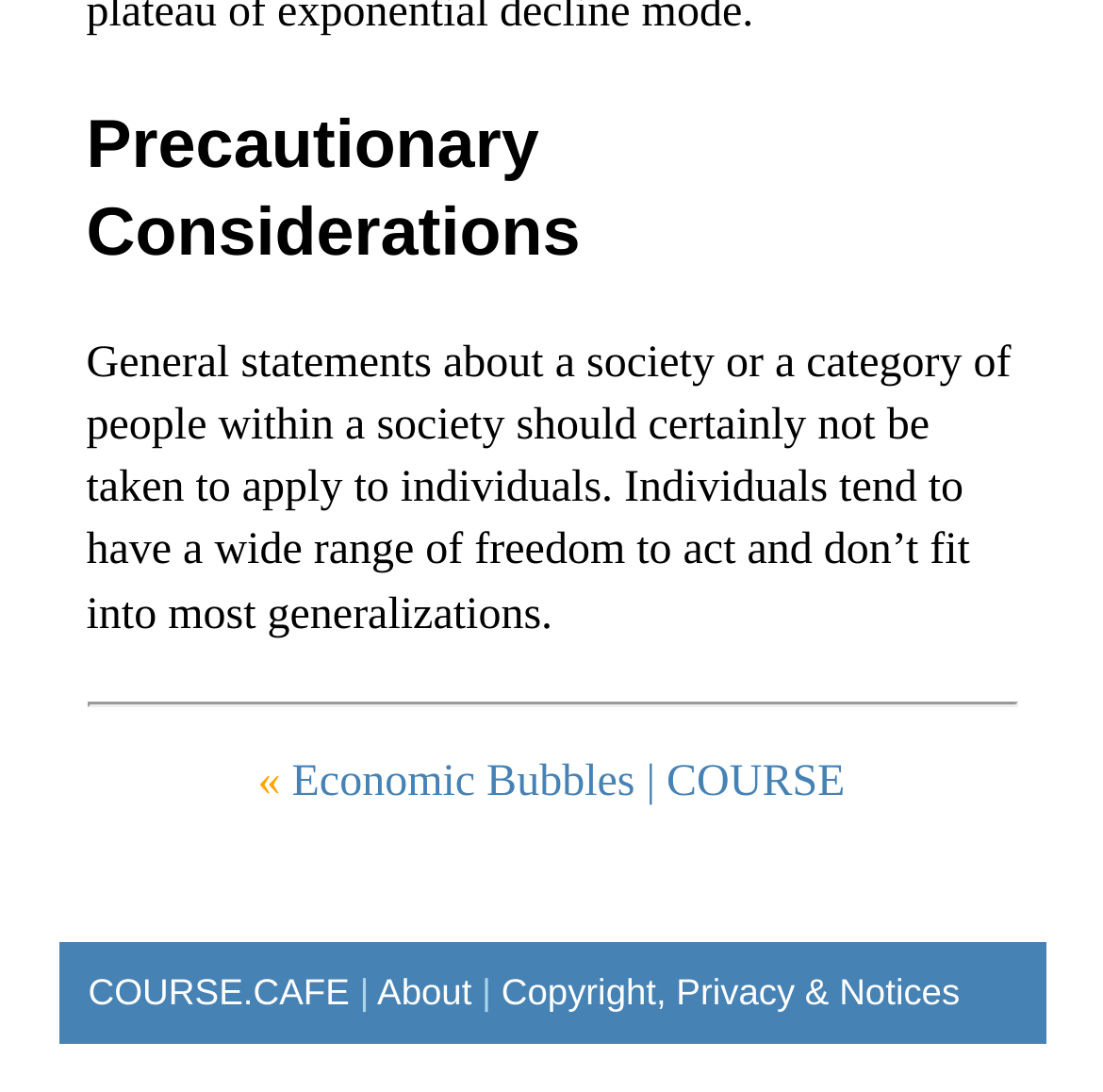Given the element description: "« Economic Bubbles |", predict the bounding box coordinates of this UI element. The coordinates must be four float numbers between 0 and 1, given as [left, top, right, bottom].

[0.234, 0.696, 0.604, 0.74]